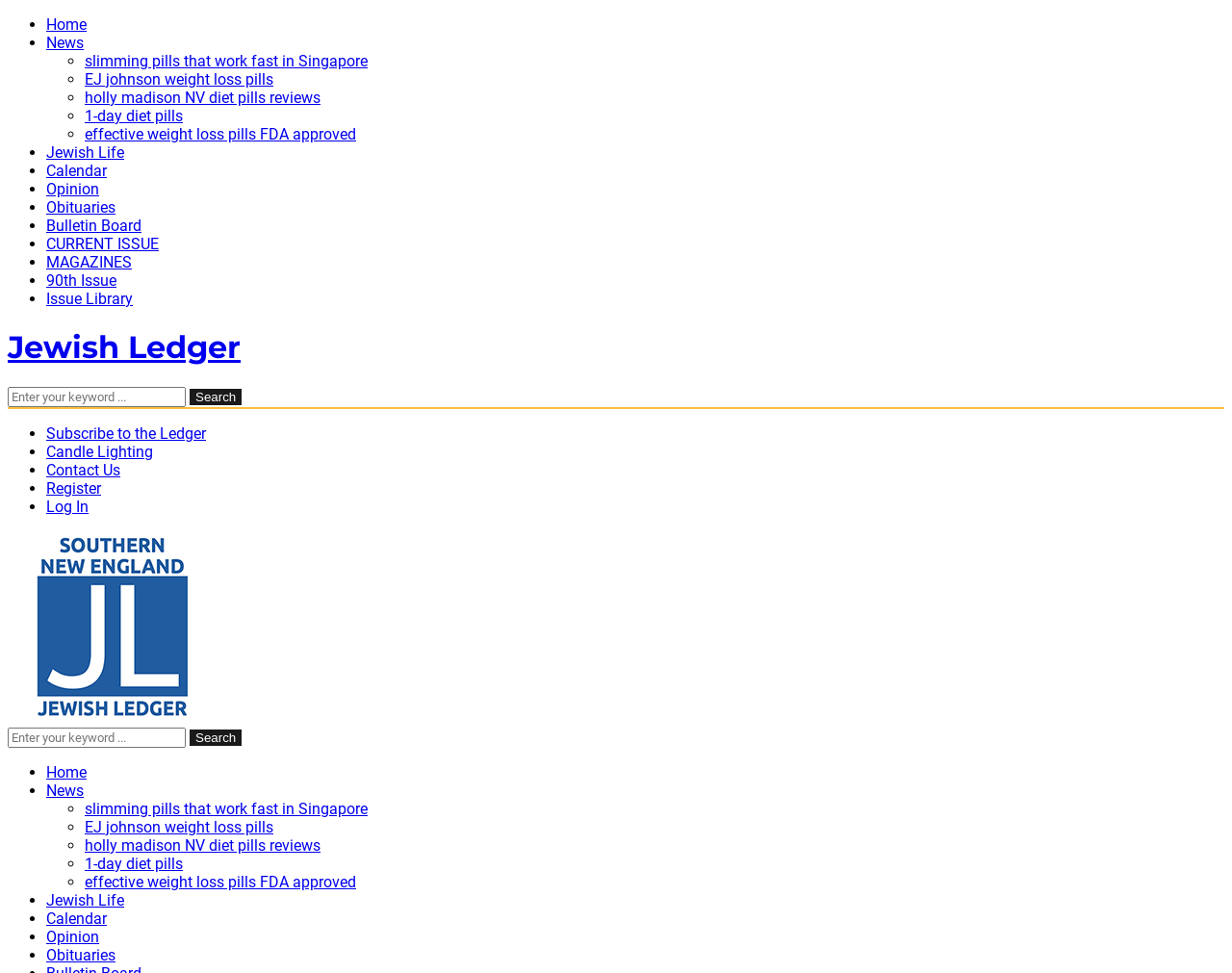Determine the bounding box coordinates of the element's region needed to click to follow the instruction: "Search for something". Provide these coordinates as four float numbers between 0 and 1, formatted as [left, top, right, bottom].

[0.006, 0.398, 0.151, 0.418]